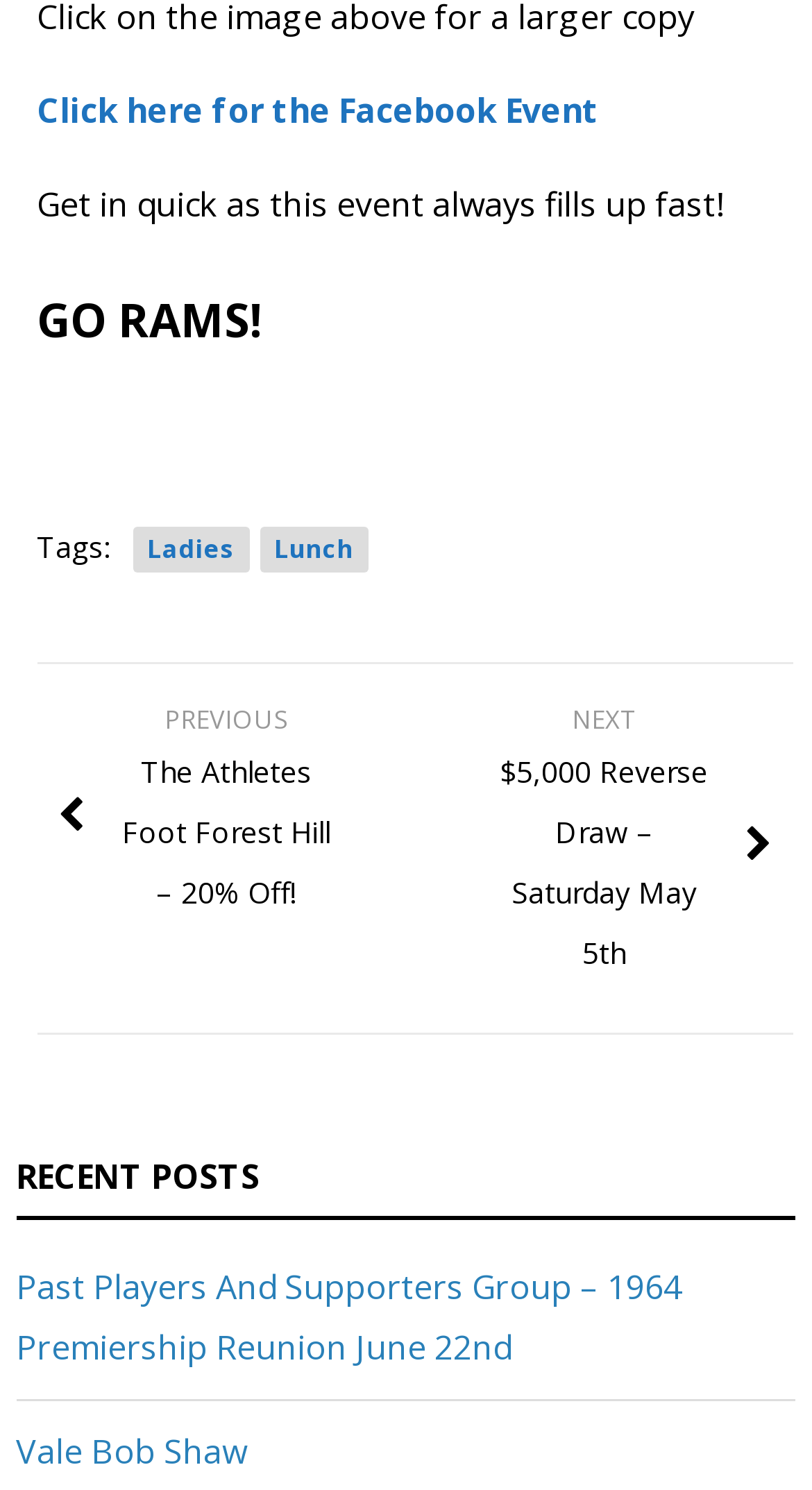Use a single word or phrase to respond to the question:
What is the navigation option above the 'NEXT $5,000 Reverse Draw' link?

PREVIOUS